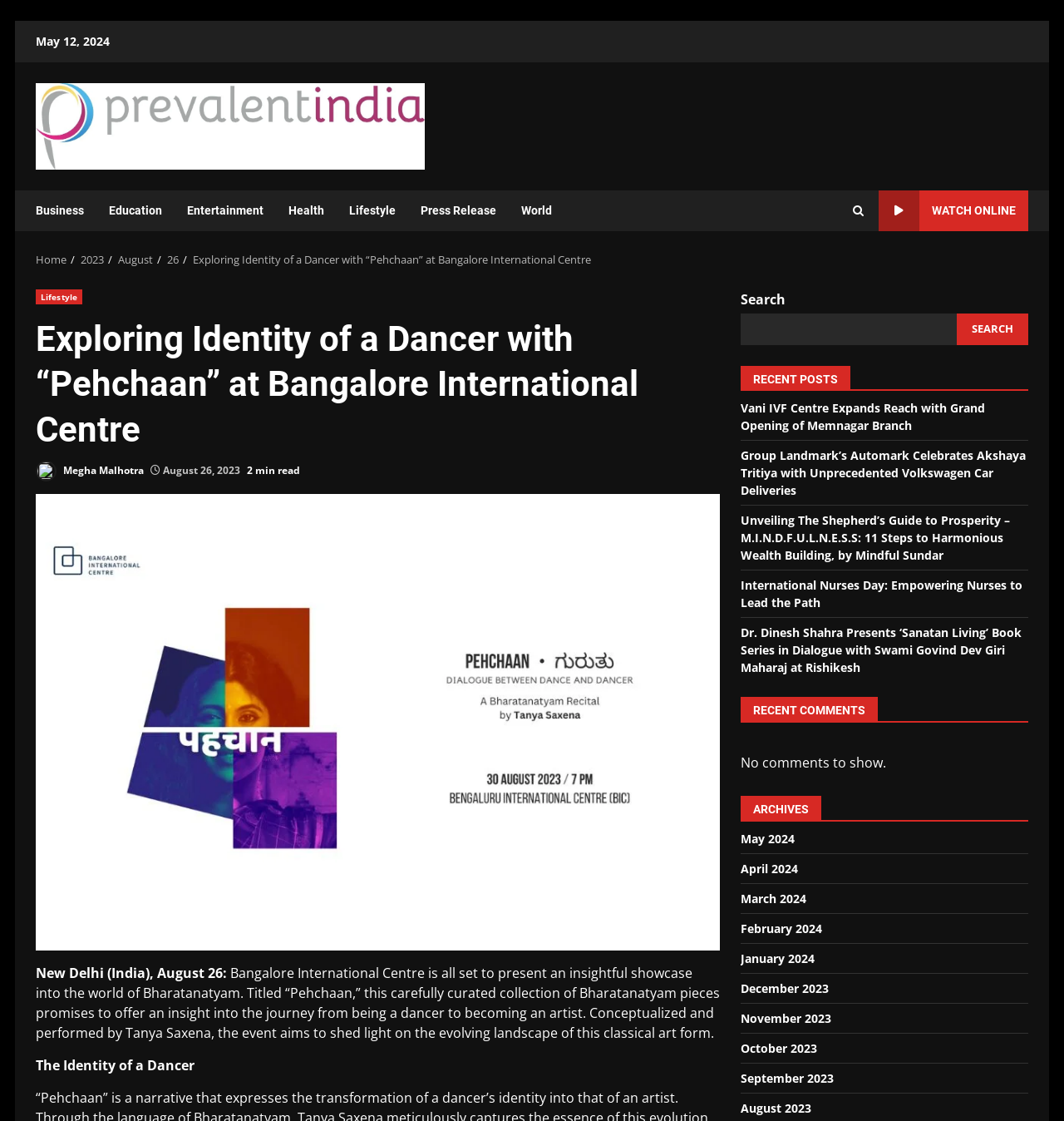Find the bounding box coordinates of the area that needs to be clicked in order to achieve the following instruction: "View the 'August 2023' archives". The coordinates should be specified as four float numbers between 0 and 1, i.e., [left, top, right, bottom].

[0.696, 0.981, 0.763, 0.995]